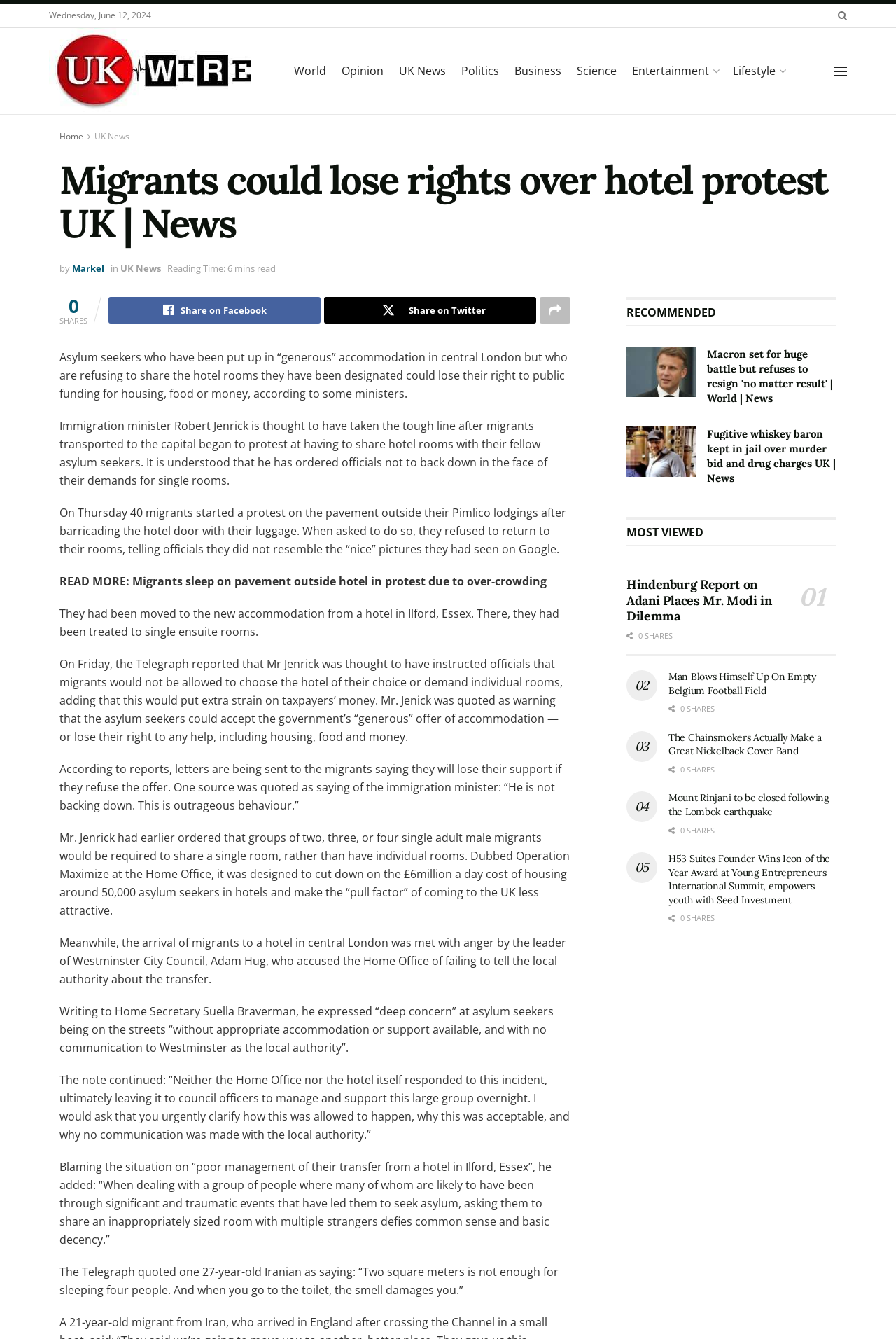Could you locate the bounding box coordinates for the section that should be clicked to accomplish this task: "Click on the 'World' link".

[0.328, 0.044, 0.364, 0.061]